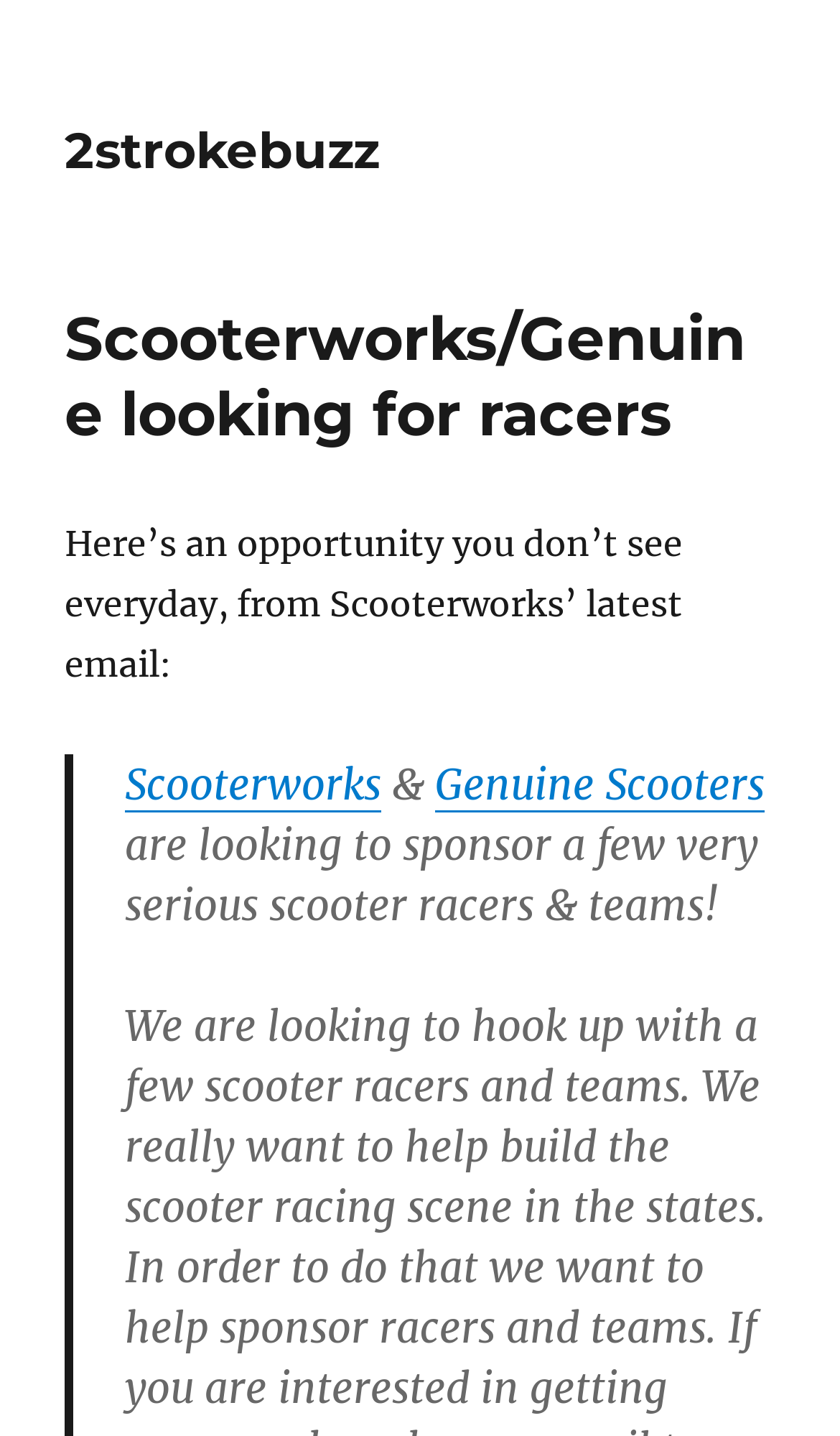Describe in detail what you see on the webpage.

The webpage appears to be a blog post or article about Scooterworks and Genuine Scooters looking for racers to sponsor. At the top of the page, there is a header with the title "Scooterworks/Genuine looking for racers" in a prominent position. Below the title, there is a brief introduction that reads "Here’s an opportunity you don’t see everyday, from Scooterworks’ latest email:". 

To the right of the introduction, there are three links: "Scooterworks", "&", and "Genuine Scooters", which are likely related to the companies mentioned in the title. The text "are looking to sponsor a few very serious scooter racers & teams!" is positioned below the introduction and the links, providing more context about the opportunity. 

At the very top of the page, there is a smaller link to "2strokebuzz", which may be the website or blog's name. Overall, the webpage has a simple layout with a clear focus on the main topic of Scooterworks and Genuine Scooters looking for racers to sponsor.